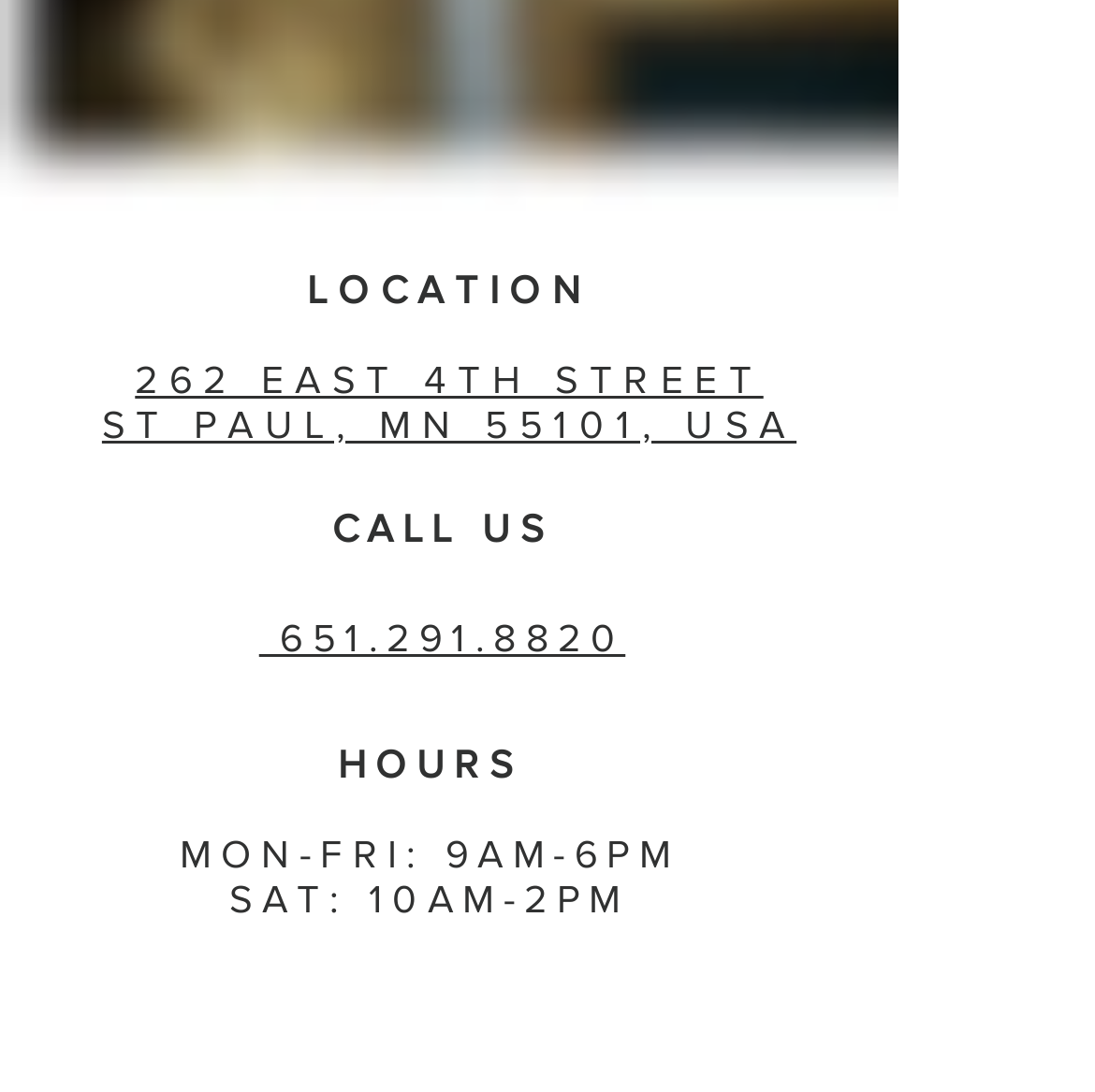How many social media icons are present?
Provide a detailed and well-explained answer to the question.

I found the social media icons by examining the list element with the description 'Social Bar'. This list contains two link elements, each with a description of a social media icon (Black Facebook Icon and Black Instagram Icon). Therefore, there are two social media icons present.